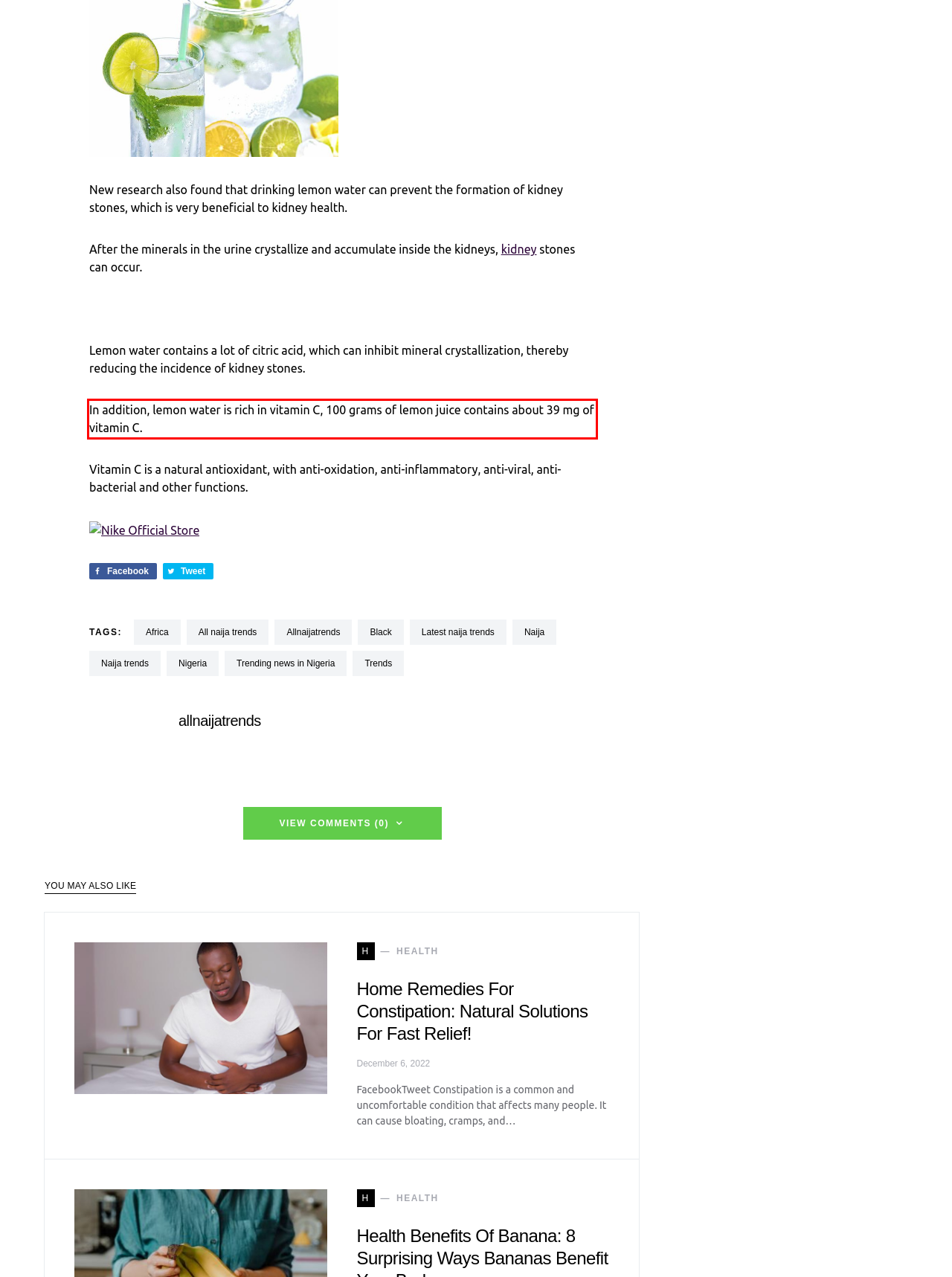Given a screenshot of a webpage with a red bounding box, extract the text content from the UI element inside the red bounding box.

In addition, lemon water is rich in vitamin C, 100 grams of lemon juice contains about 39 mg of vitamin C.